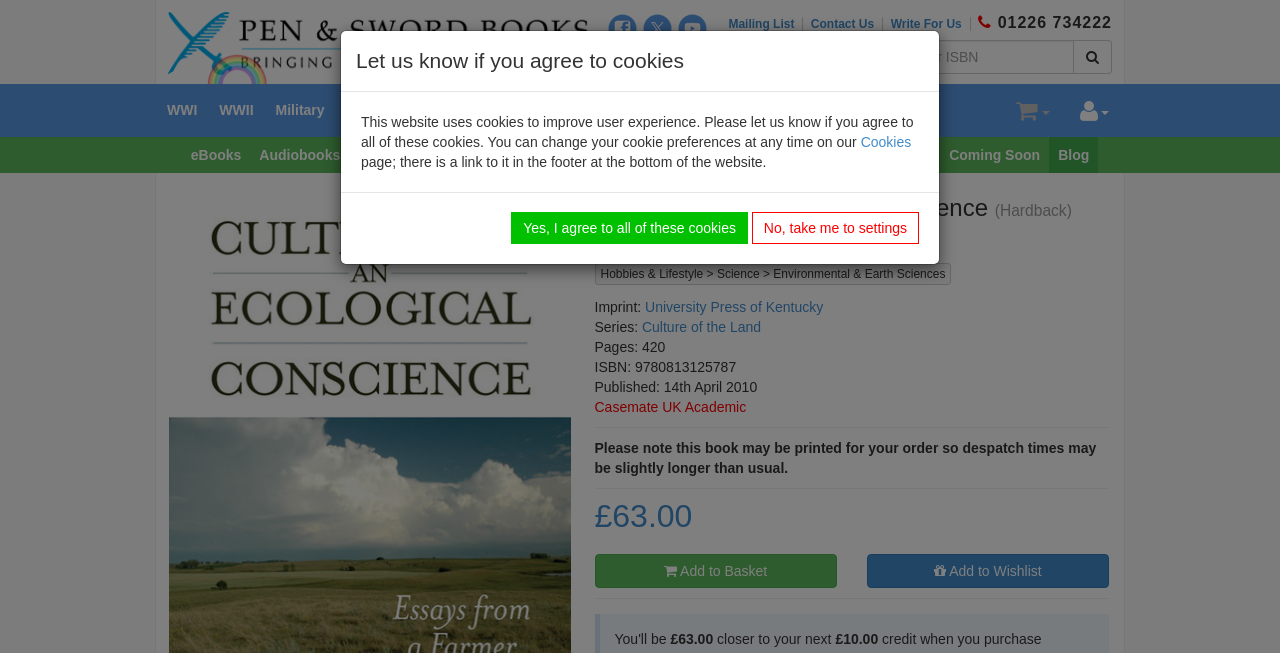Explain the features and main sections of the webpage comprehensively.

This webpage is about a book titled "Cultivating an Ecological Conscience" by Frederick L., a theologian, academic, and third-generation organic farmer. The page is divided into several sections. At the top, there are links to social media platforms, including Facebook, YouTube, Instagram, and Pinterest, accompanied by their respective icons. 

Below the social media links, there is a search bar with a magnifying glass icon, allowing users to search for titles or ISBNs. Next to the search bar, there is a dropdown menu and a "Mailing List" link. 

On the left side of the page, there is a list of categories, including WWI, WWII, Military, Aviation, Maritime, Ancient, History, P&S, Transport, Family, Women, and World. These categories are likely related to the book's topics or genres.

The main content of the page is about the book, including its title, subtitle "Essays from a Farmer Philosopher", and a brief description. The book's details, such as its imprint, series, pages, ISBN, publication date, and publisher, are also listed. 

There are two horizontal separators dividing the page into sections. The first separator separates the book's details from a note about the book's printing and despatch times. The second separator separates the note from the pricing and purchasing information. 

The pricing information is displayed prominently, with a heading showing the price "£63.00". There are also links to add the book to the basket or wishlist. 

At the bottom of the page, there is a message about cookies and a link to the cookies page, where users can change their cookie preferences.